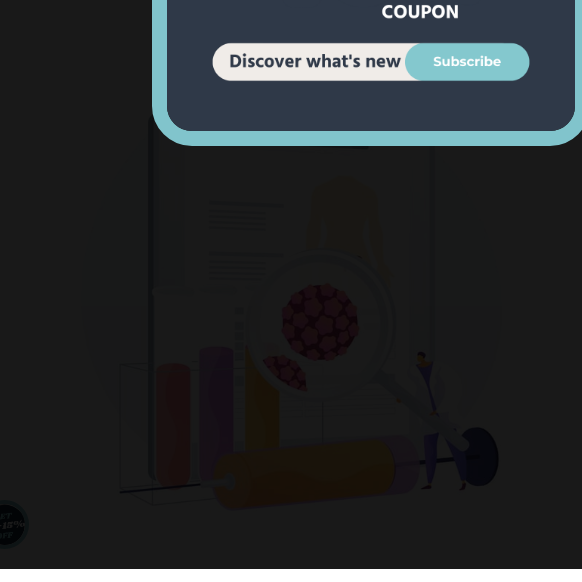Give a thorough explanation of the image.

The image features a visually striking design that showcases a blend of medical elements and modern graphics. Central to the composition is a magnifying glass focusing on a cluster of cells, symbolizing research or medical examination. Surrounding this primary image are illustrations of laboratory test tubes in varying colors, suggesting experimentation and discovery in the medical field. 

In the background, faint outlines of a human figure and documents create a contextual backdrop, enhancing the theme of healthcare and science. Overlaying this imagery is a modern call-to-action section encouraging viewers to subscribe for updates, accompanied by buttons highlighting a coupon offer. The overall aesthetic balances professionalism with a contemporary flair, effectively inviting engagement from the audience interested in medical treatments or research advancements.